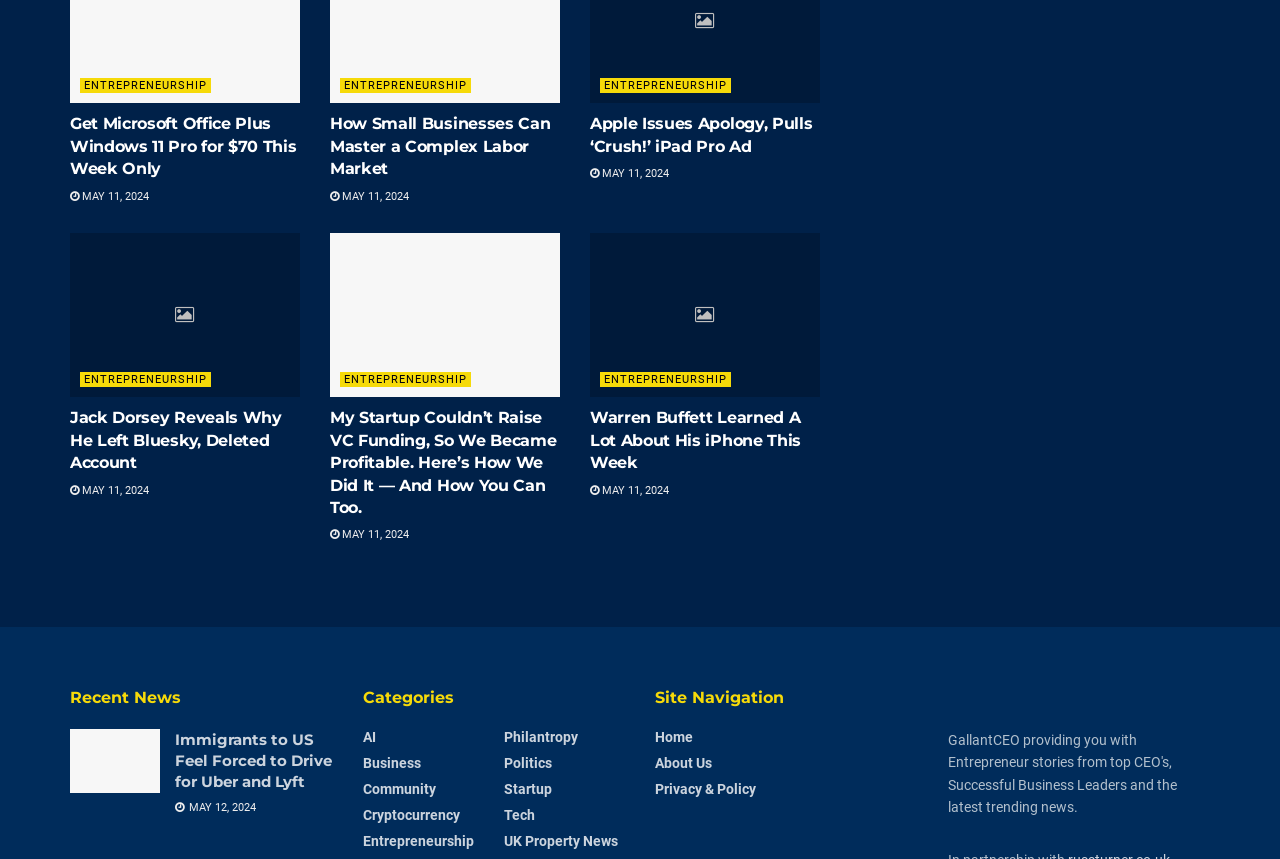Determine the bounding box coordinates of the element's region needed to click to follow the instruction: "Click on the 'About' link". Provide these coordinates as four float numbers between 0 and 1, formatted as [left, top, right, bottom].

None